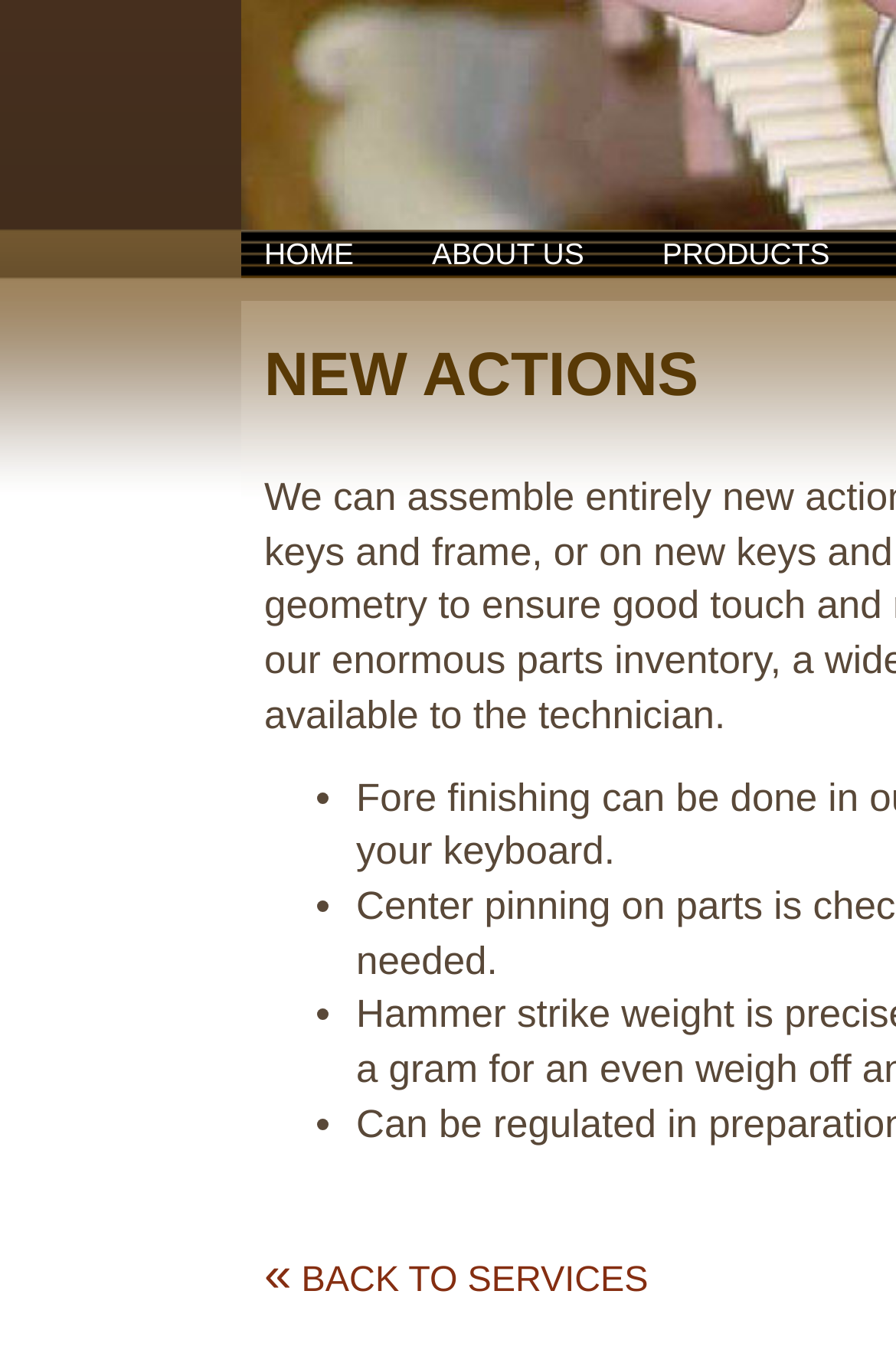Respond to the question with just a single word or phrase: 
Is the webpage related to e-commerce?

Uncertain